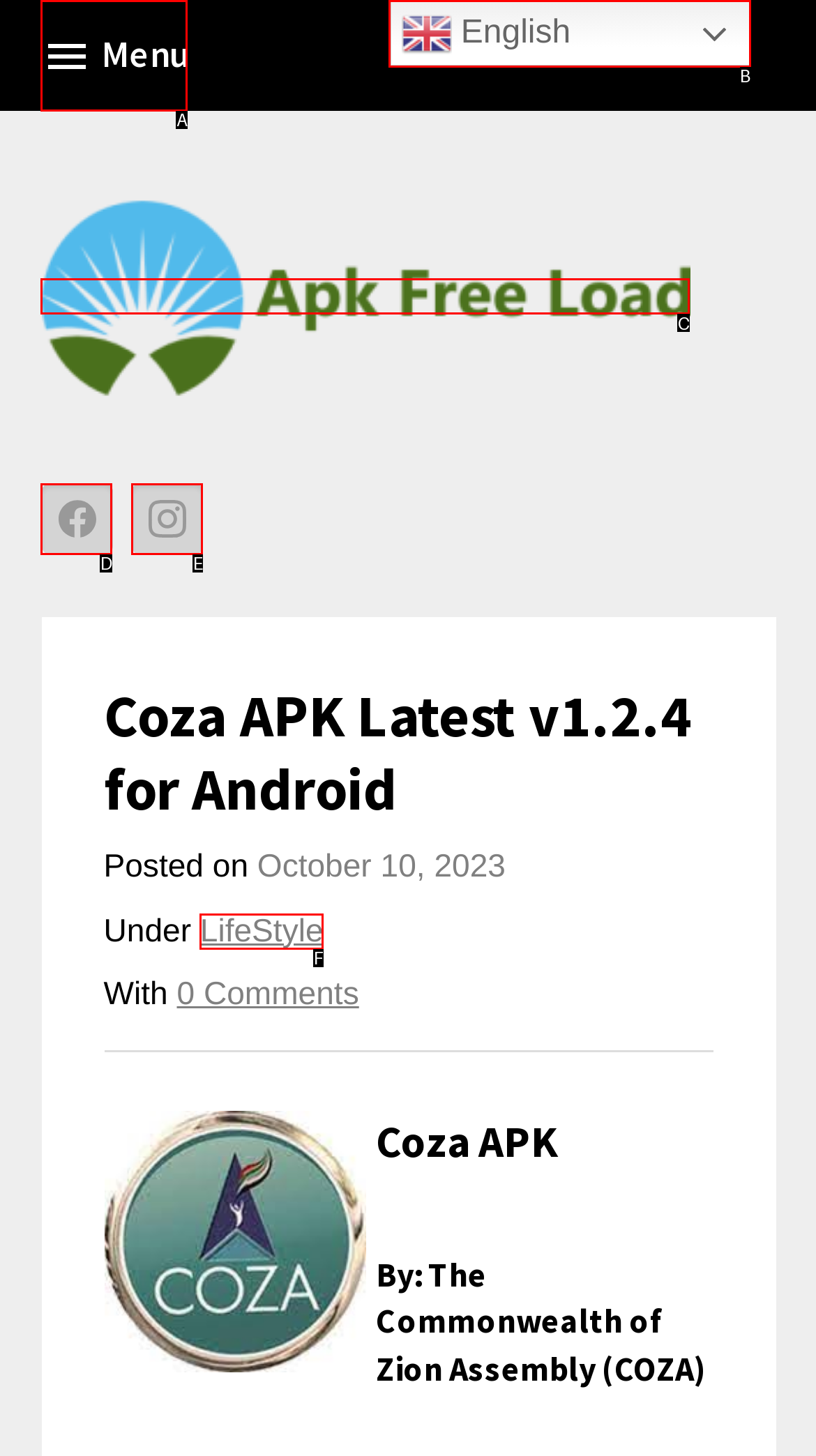From the description: InstagramCoza-apk, select the HTML element that fits best. Reply with the letter of the appropriate option.

E